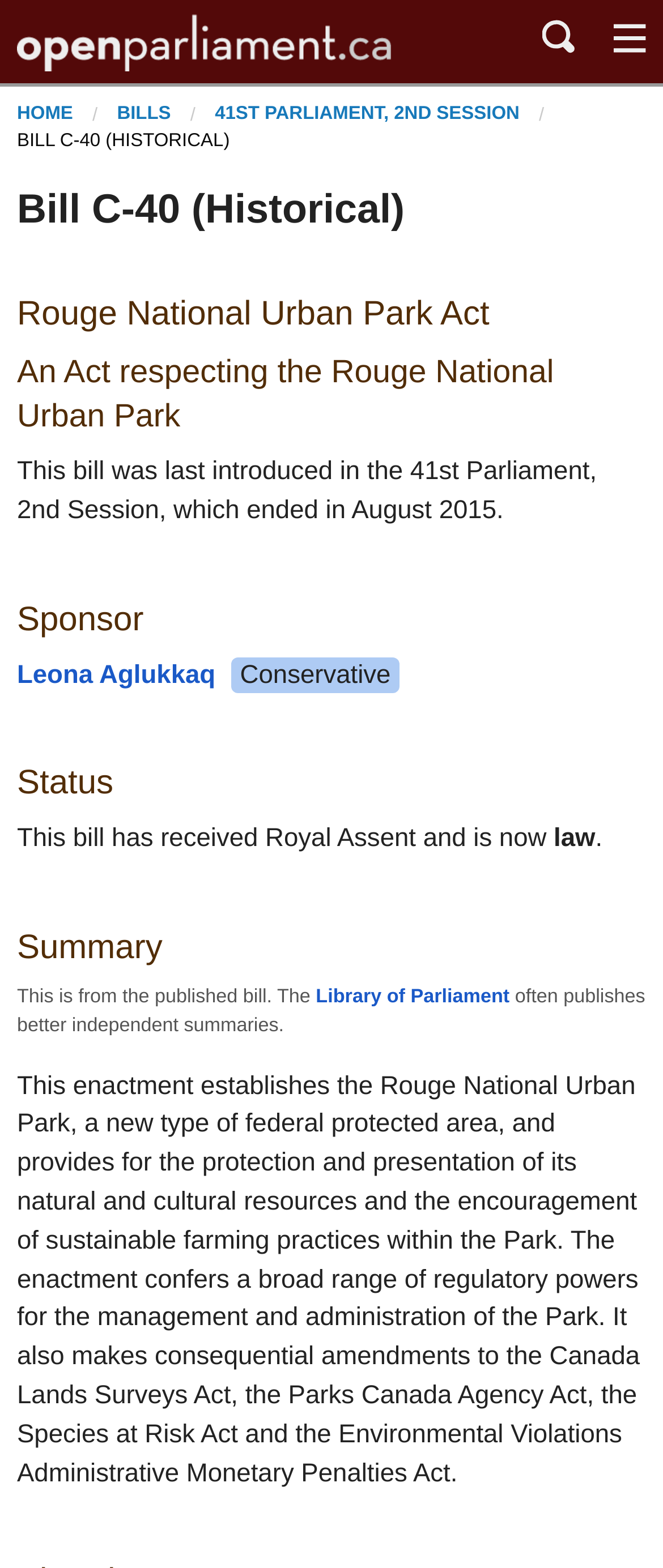What is the name of the bill?
Provide a detailed and extensive answer to the question.

The name of the bill can be found in the heading 'Bill C-40 (Historical)' which is located at the top of the webpage, and also in the StaticText 'BILL C-40 (HISTORICAL)' which is a part of the navigation section.